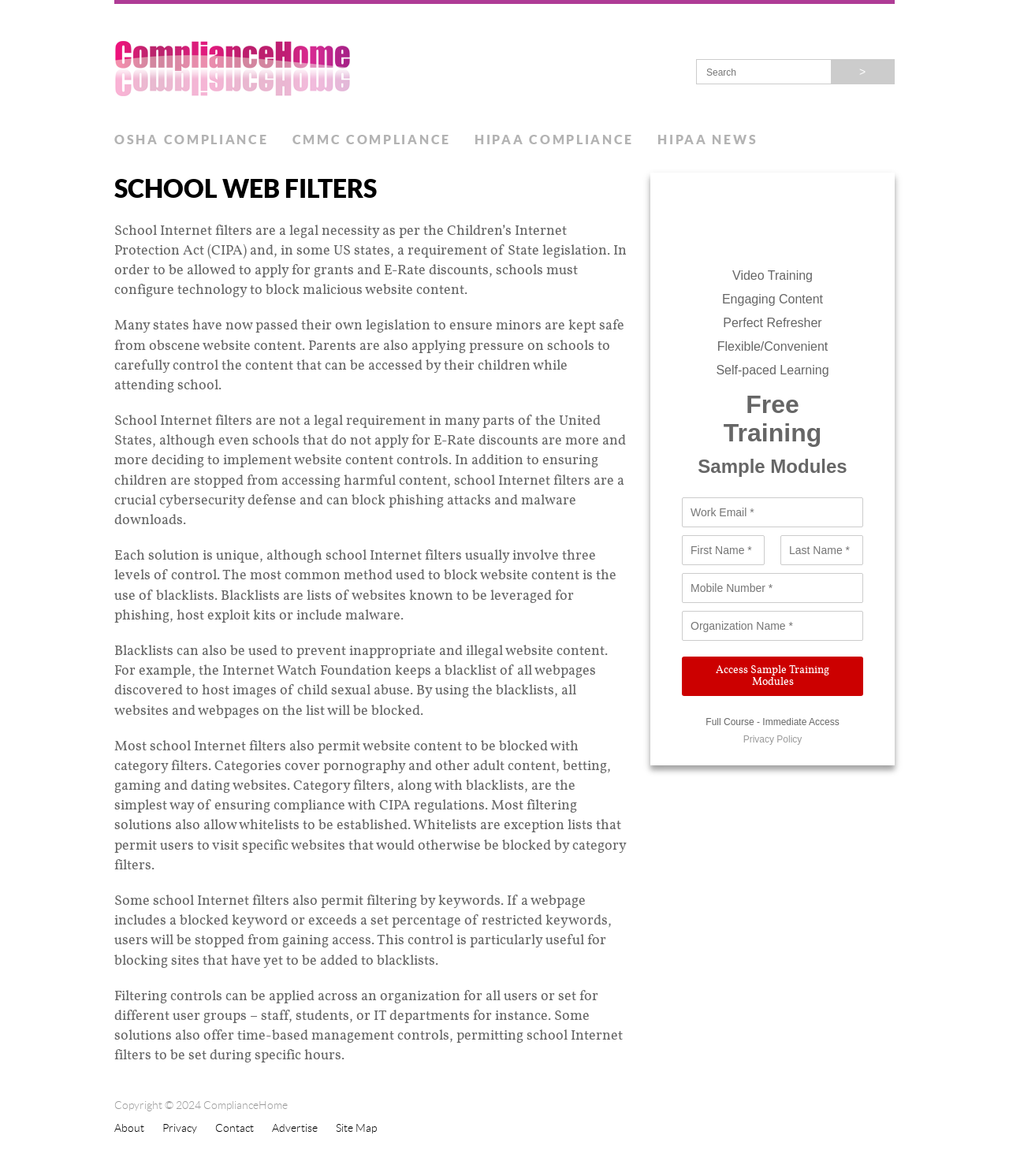Give an in-depth explanation of the webpage layout and content.

This webpage is about school internet filters, specifically discussing their legal necessity and implementation. At the top, there is a search bar with a textbox and a button. Below the search bar, there are several links to different compliance-related pages, including "Compliance Home", "OSHA COMPLIANCE", "CMMC COMPLIANCE", "HIPAA COMPLIANCE", and "HIPAA NEWS".

The main content of the page is divided into several sections. The first section has a heading "SCHOOL WEB FILTERS" and provides an introduction to the topic, explaining that school internet filters are a legal necessity in the United States. The text also mentions that many states have passed their own legislation to ensure minors are kept safe from obscene website content.

The following sections provide more information about school internet filters, including their importance as a cybersecurity defense, the different levels of control they offer, and how they can be implemented. The text explains that blacklists, category filters, and whitelists are commonly used to block or allow access to specific websites. Additionally, some school internet filters permit filtering by keywords and offer time-based management controls.

On the right side of the page, there is a complementary section with several static texts, including "Video Training", "Engaging Content", "Perfect Refresher", and others. This section appears to be promoting a training program or course related to school internet filters.

Below the main content, there is a form with several textboxes, including "Work Email", "Name", "Mobile Number", and "Organization Name", as well as a button to "Access Sample Training Modules". There is also a link to the "Privacy Policy" and a copyright notice at the bottom of the page.

Finally, the page has a footer section with links to "About", "Privacy", "Contact", "Advertise", and "Site Map".